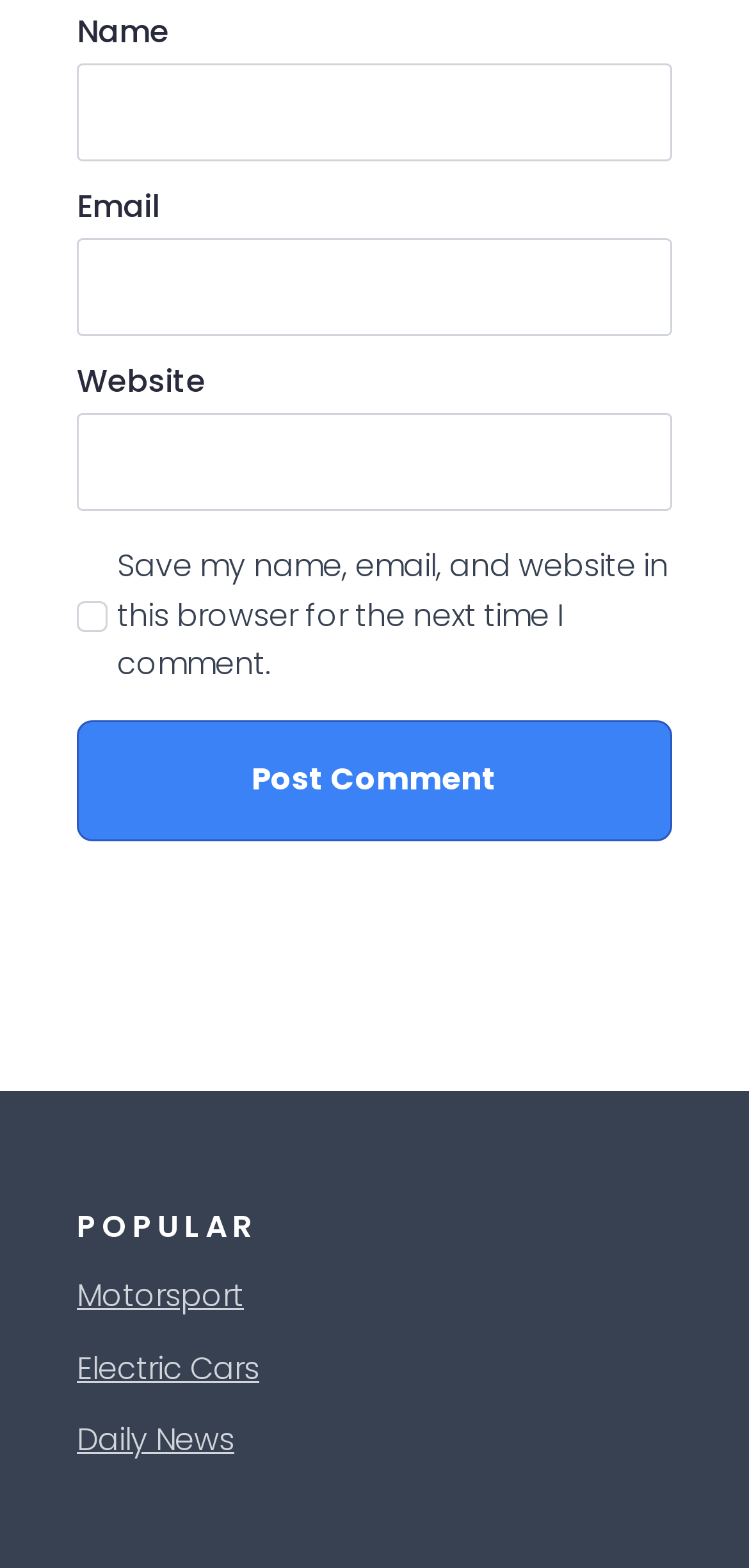From the element description: "Electric Cars", extract the bounding box coordinates of the UI element. The coordinates should be expressed as four float numbers between 0 and 1, in the order [left, top, right, bottom].

[0.103, 0.857, 0.346, 0.889]